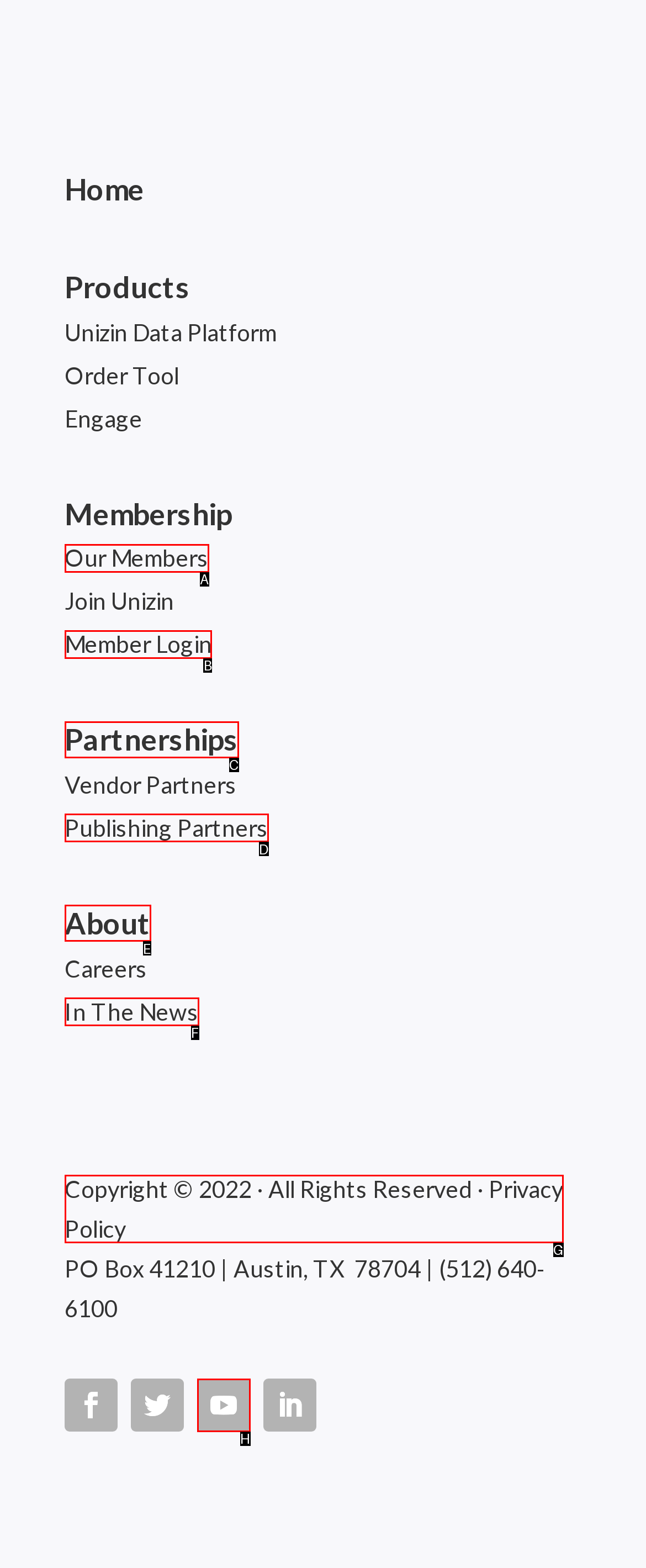Determine which HTML element should be clicked to carry out the following task: Watch the company video Respond with the letter of the appropriate option.

None